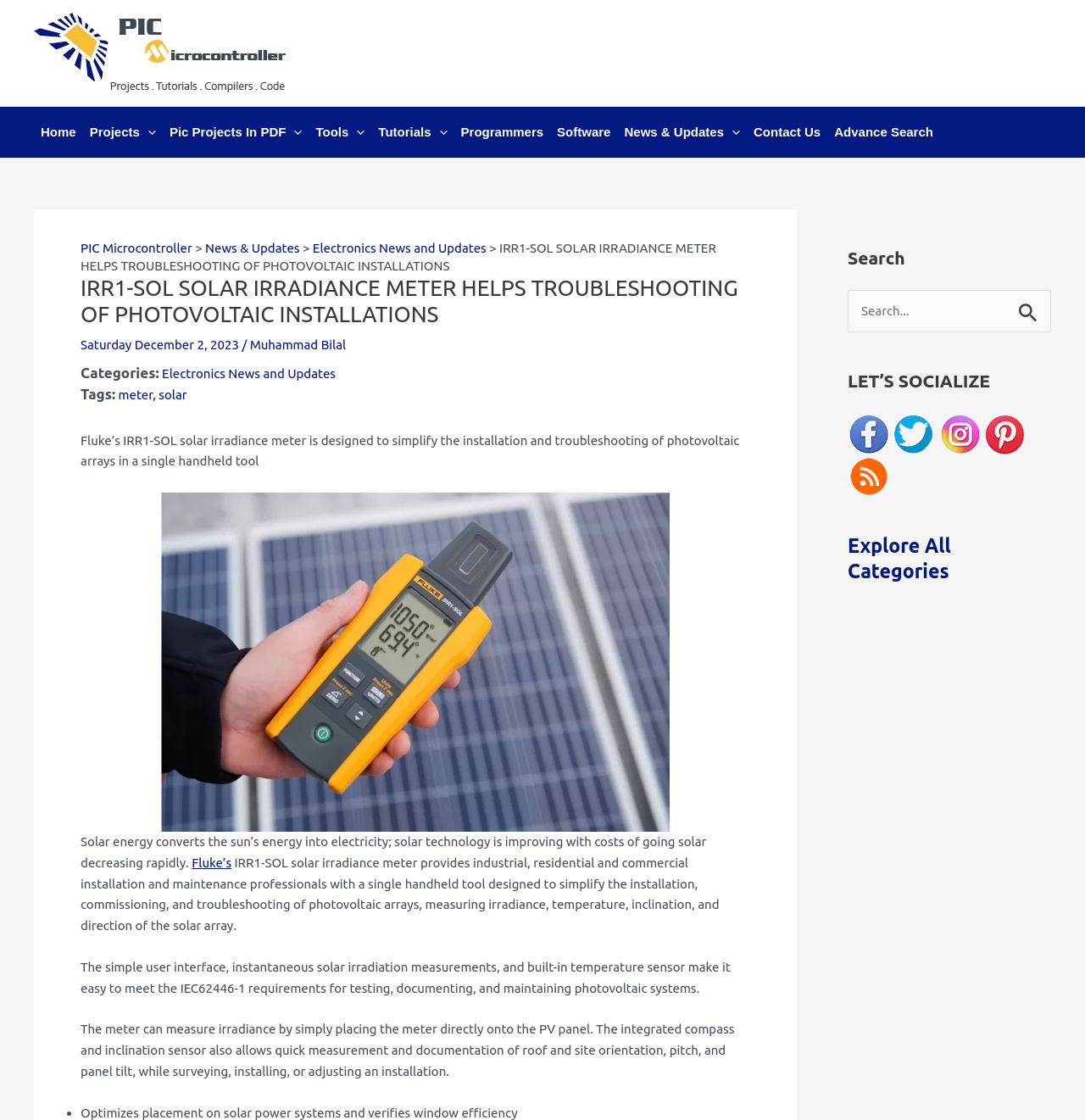Determine the bounding box coordinates of the region I should click to achieve the following instruction: "Click the 'Contact Us' link". Ensure the bounding box coordinates are four float numbers between 0 and 1, i.e., [left, top, right, bottom].

[0.688, 0.095, 0.763, 0.141]